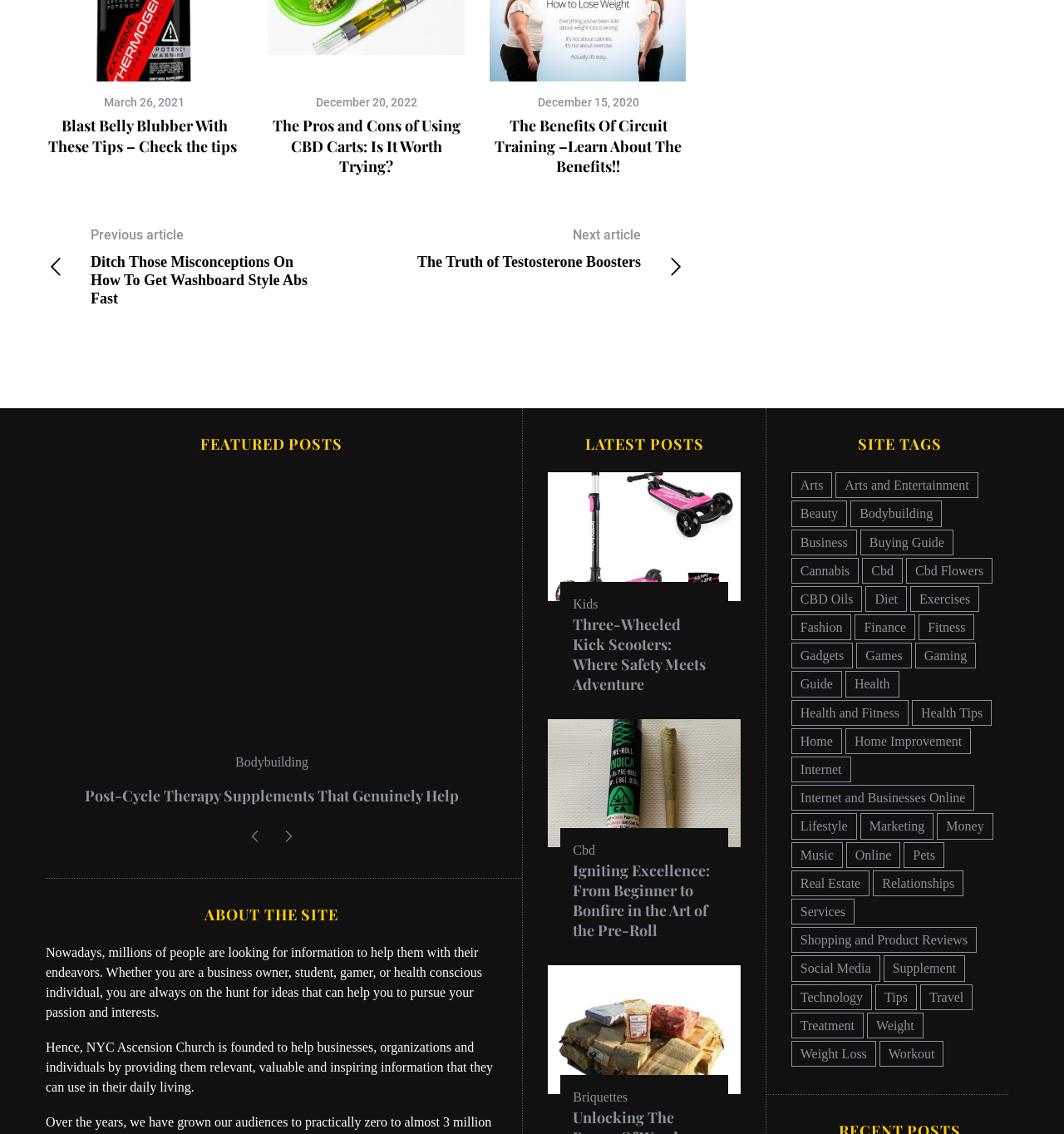Examine the image carefully and respond to the question with a detailed answer: 
How many articles are there under the 'Health' category?

I looked at the link under the 'SITE TAGS' heading that says 'Health (92 items)', and it indicates that there are 92 articles under the 'Health' category.